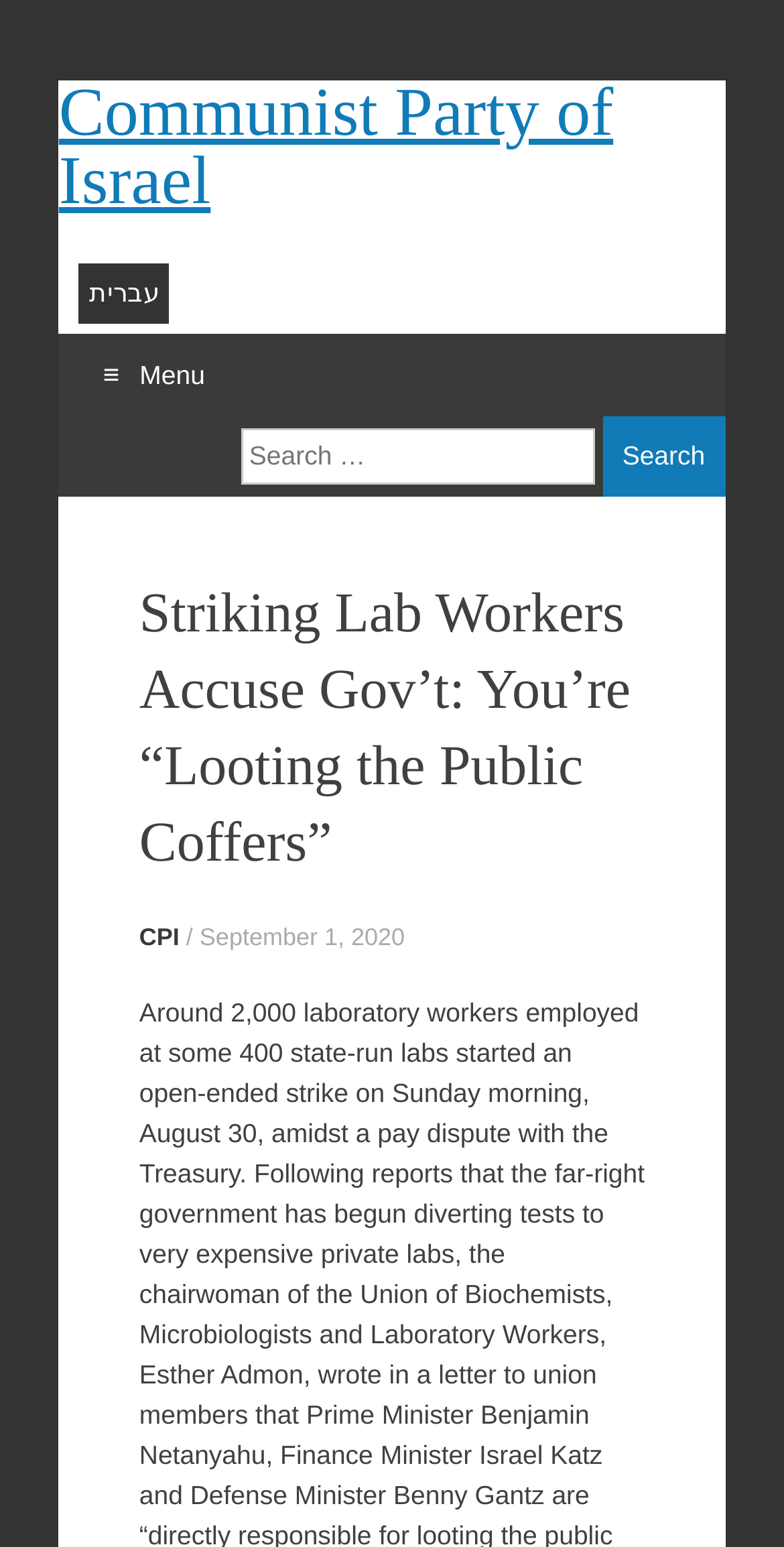Look at the image and give a detailed response to the following question: What is the text next to the search box?

I looked at the search box and found the static text 'Search' next to it.